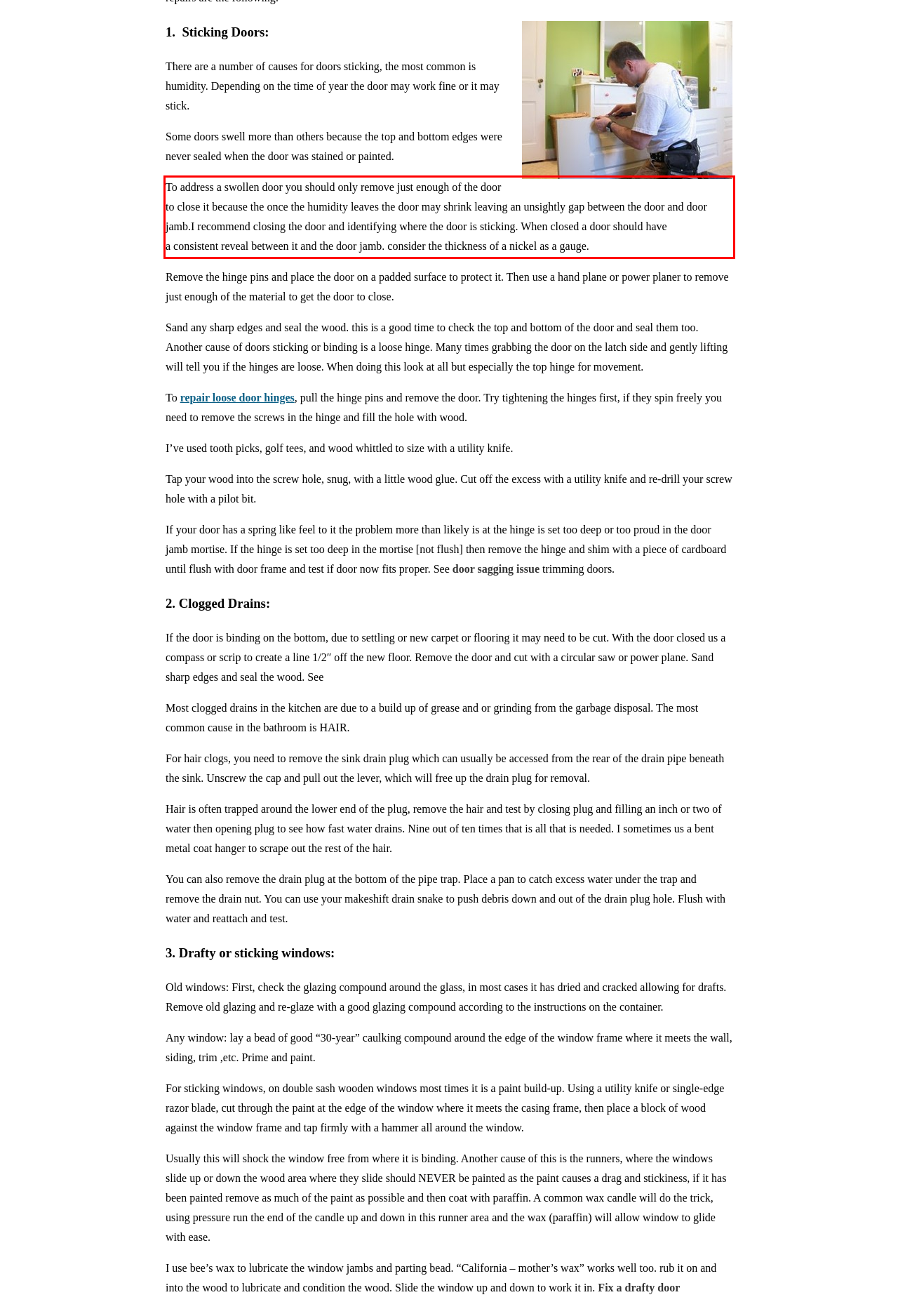Identify and extract the text within the red rectangle in the screenshot of the webpage.

To address a swollen door you should only remove just enough of the door to close it because the once the humidity leaves the door may shrink leaving an unsightly gap between the door and door jamb.I recommend closing the door and identifying where the door is sticking. When closed a door should have a consistent reveal between it and the door jamb. consider the thickness of a nickel as a gauge.